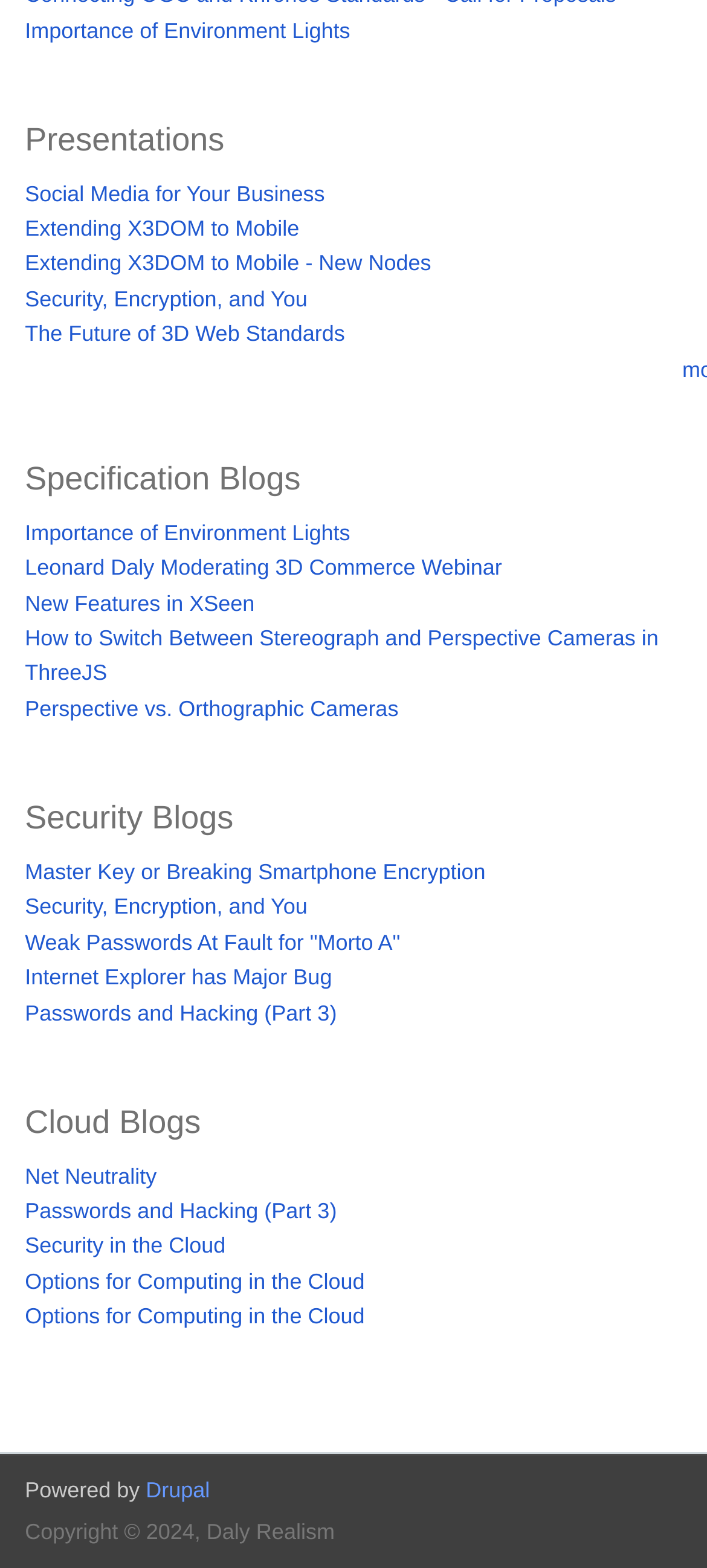What is the text next to 'Powered by'?
Make sure to answer the question with a detailed and comprehensive explanation.

I looked at the element next to the StaticText element with the text 'Powered by', which is a link element with the text 'Drupal'.